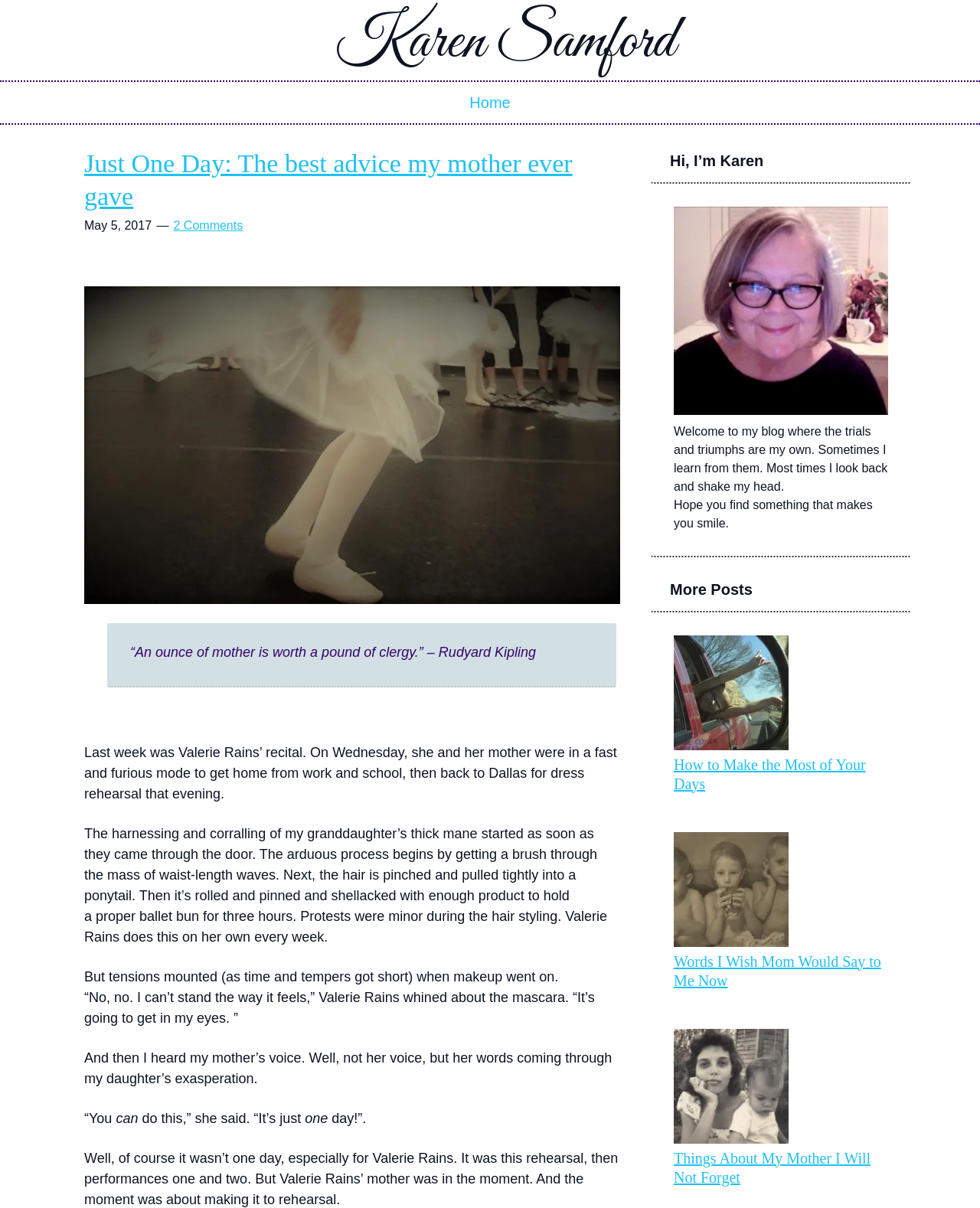How many performances did Valerie Rains have?
Using the information from the image, give a concise answer in one word or a short phrase.

Two